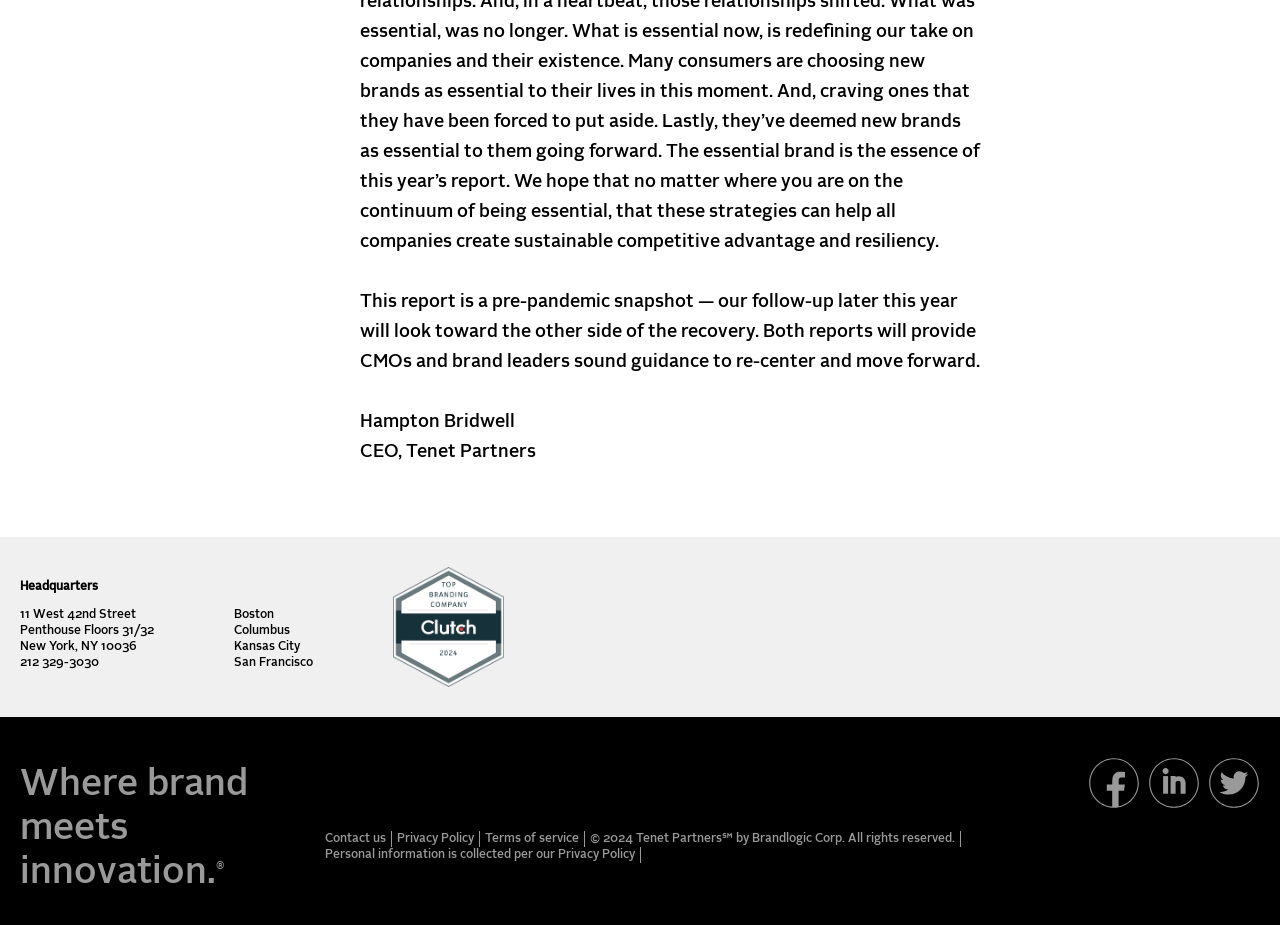Please indicate the bounding box coordinates for the clickable area to complete the following task: "Click on the Contact us link". The coordinates should be specified as four float numbers between 0 and 1, i.e., [left, top, right, bottom].

[0.254, 0.901, 0.302, 0.914]